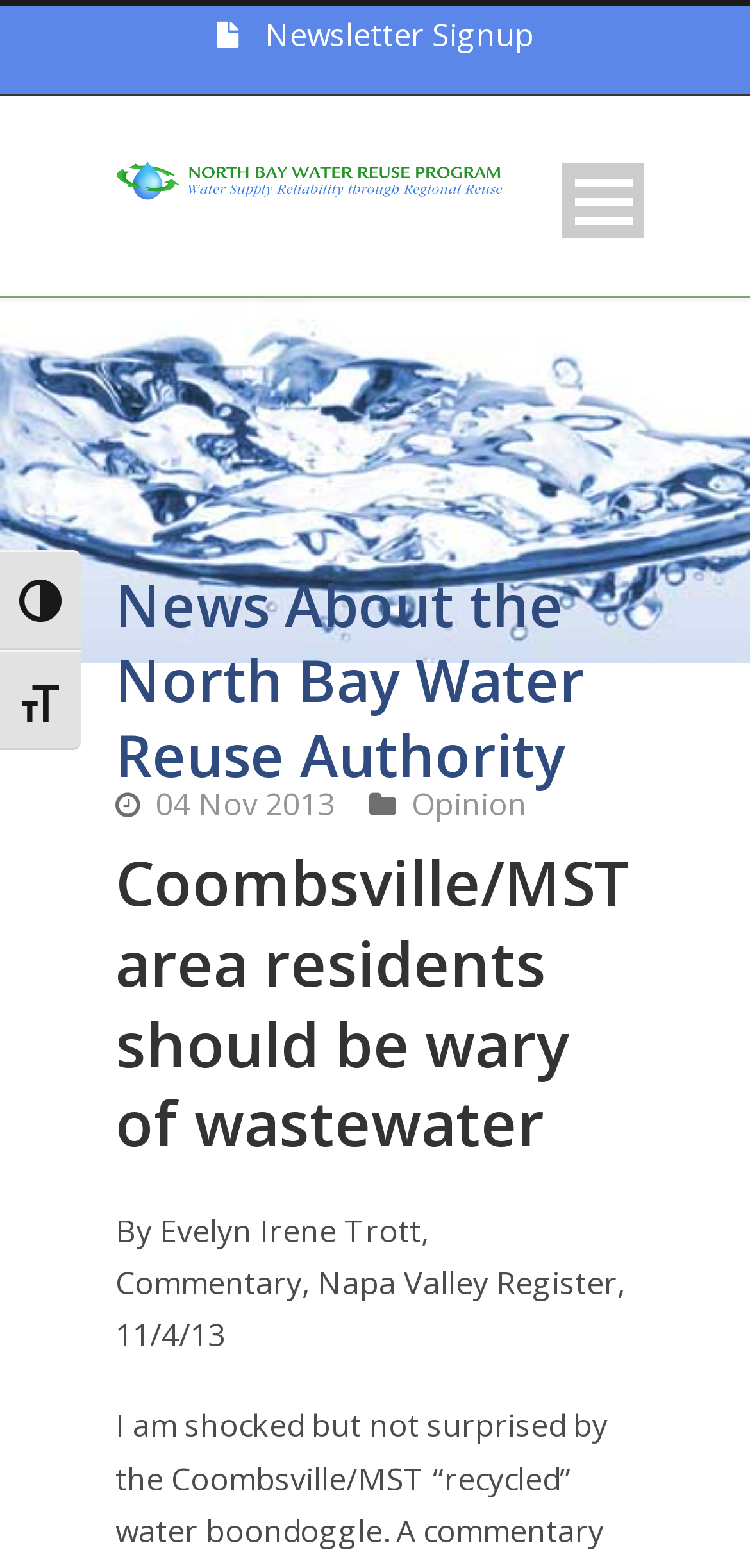Find the bounding box coordinates of the element to click in order to complete the given instruction: "Toggle high contrast."

[0.0, 0.35, 0.108, 0.414]